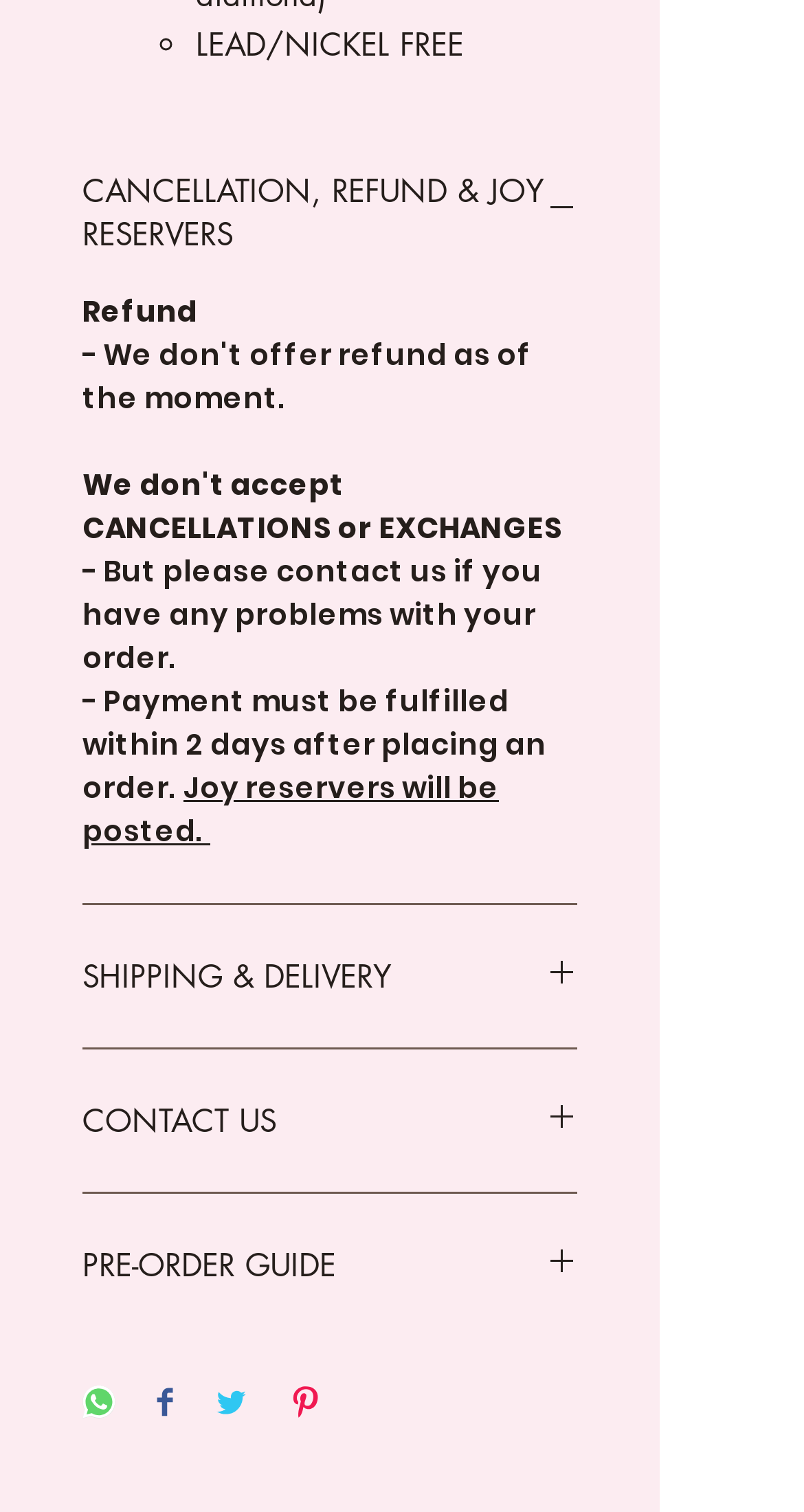Mark the bounding box of the element that matches the following description: "SHIPPING & DELIVERY".

[0.103, 0.631, 0.718, 0.659]